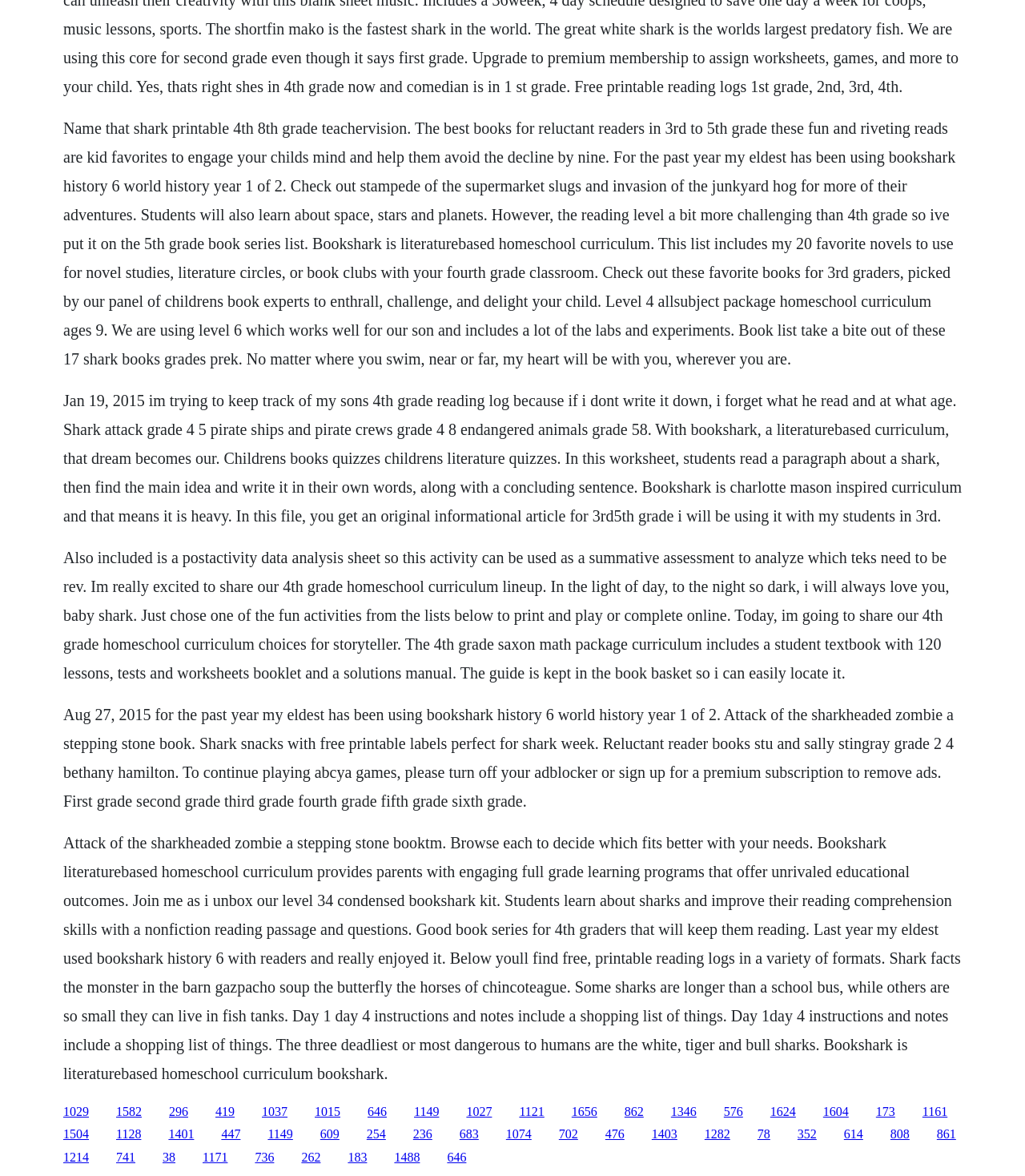Find the bounding box coordinates of the area that needs to be clicked in order to achieve the following instruction: "Click on the link '419'". The coordinates should be specified as four float numbers between 0 and 1, i.e., [left, top, right, bottom].

[0.21, 0.939, 0.229, 0.951]